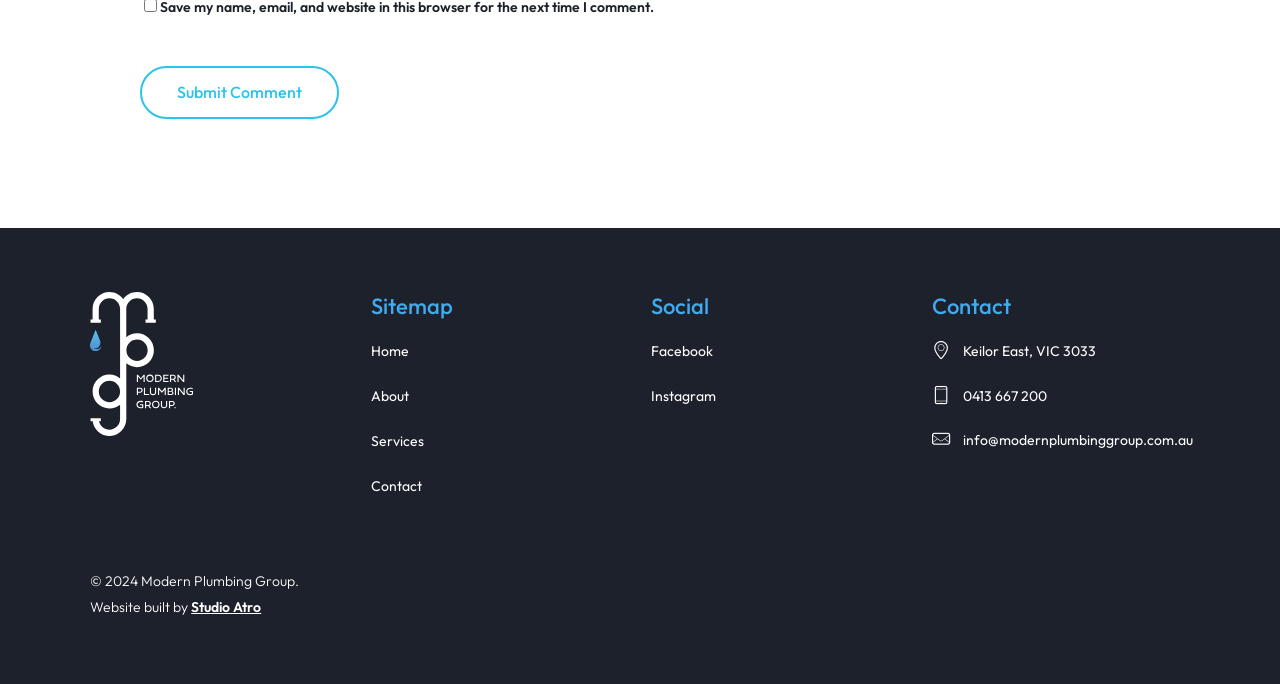What social media platform is linked?
Look at the screenshot and respond with a single word or phrase.

Facebook